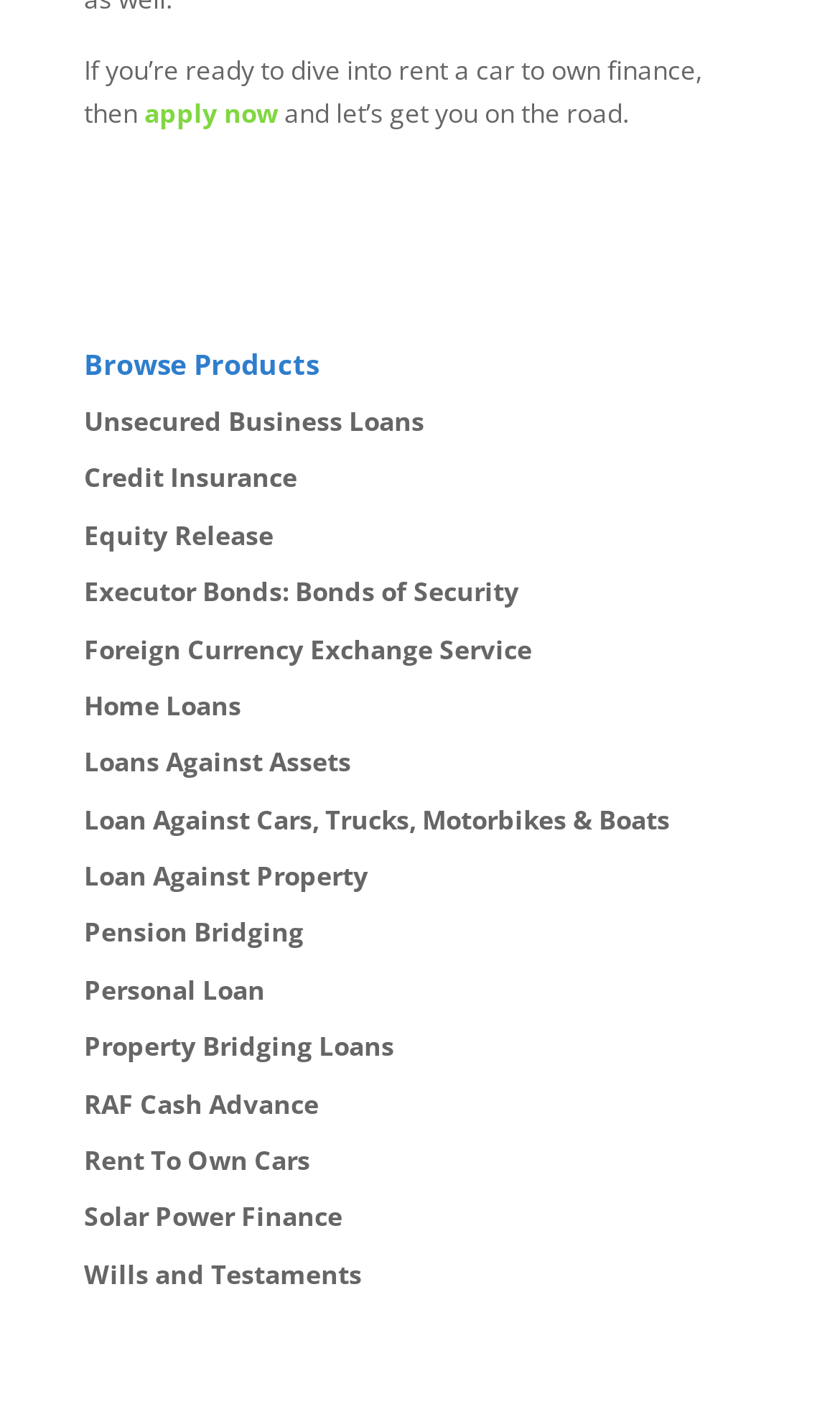Locate the bounding box coordinates of the UI element described by: "Credit Insurance". Provide the coordinates as four float numbers between 0 and 1, formatted as [left, top, right, bottom].

[0.1, 0.323, 0.354, 0.349]